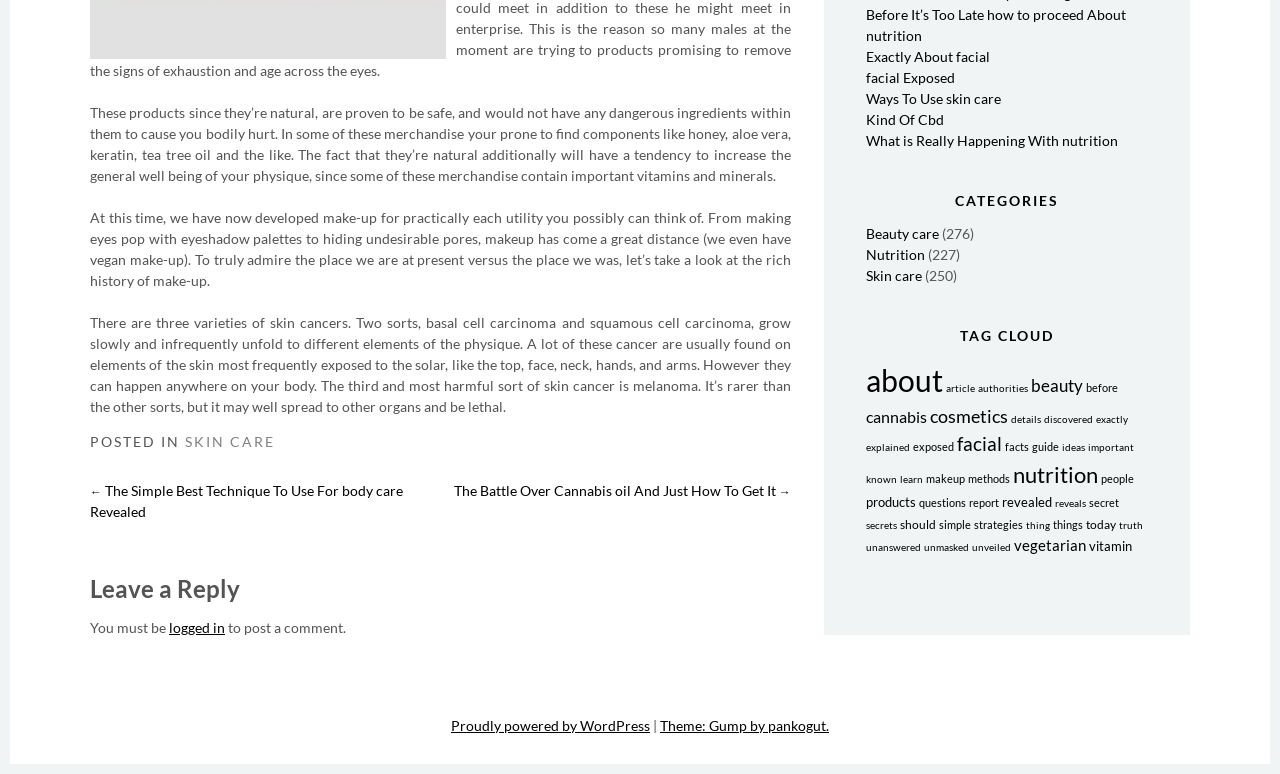Given the webpage screenshot, identify the bounding box of the UI element that matches this description: "Skin care".

[0.676, 0.345, 0.72, 0.367]